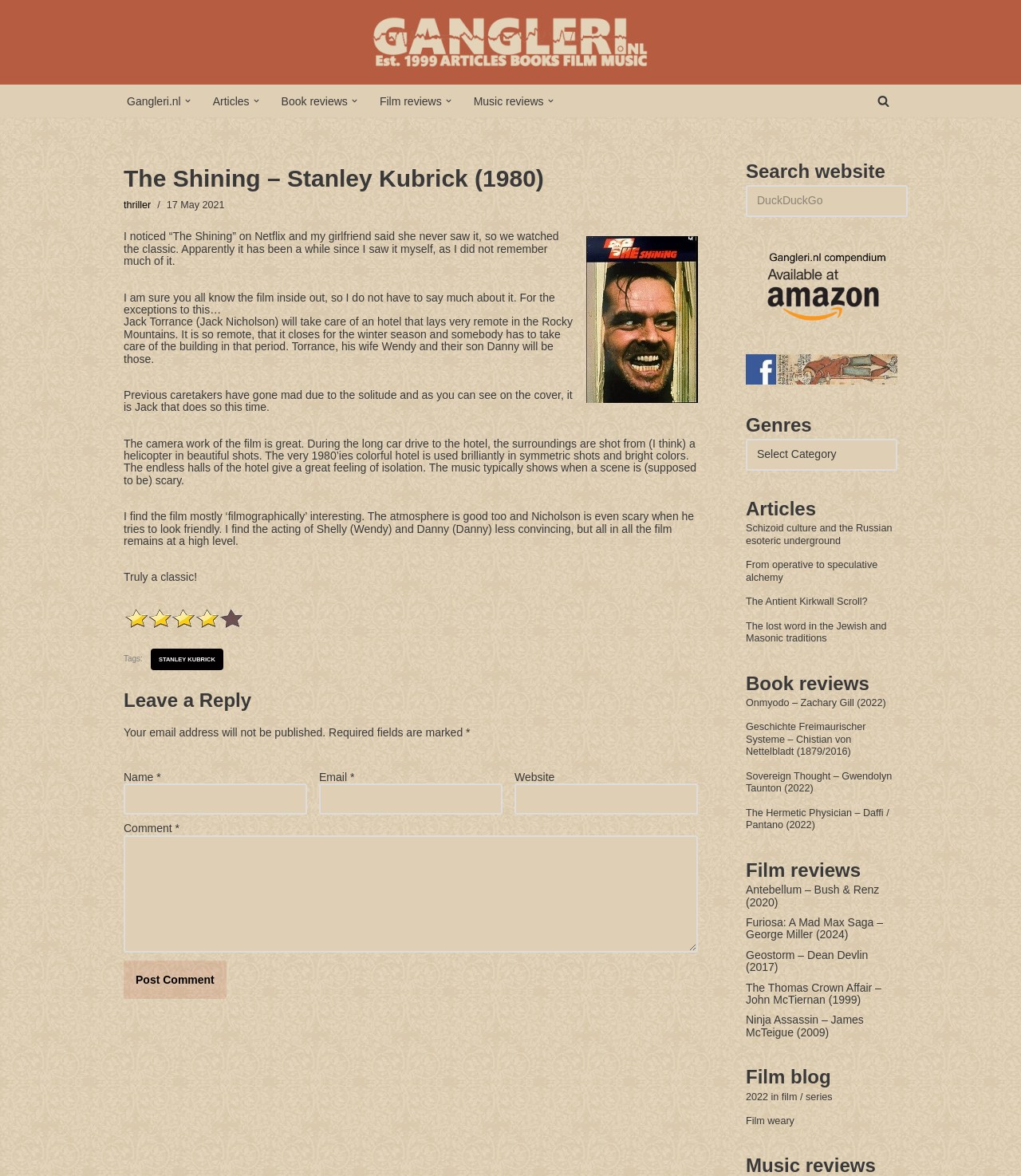Please find the bounding box coordinates of the element that must be clicked to perform the given instruction: "Select an option from the 'Genres' combobox". The coordinates should be four float numbers from 0 to 1, i.e., [left, top, right, bottom].

[0.73, 0.373, 0.879, 0.4]